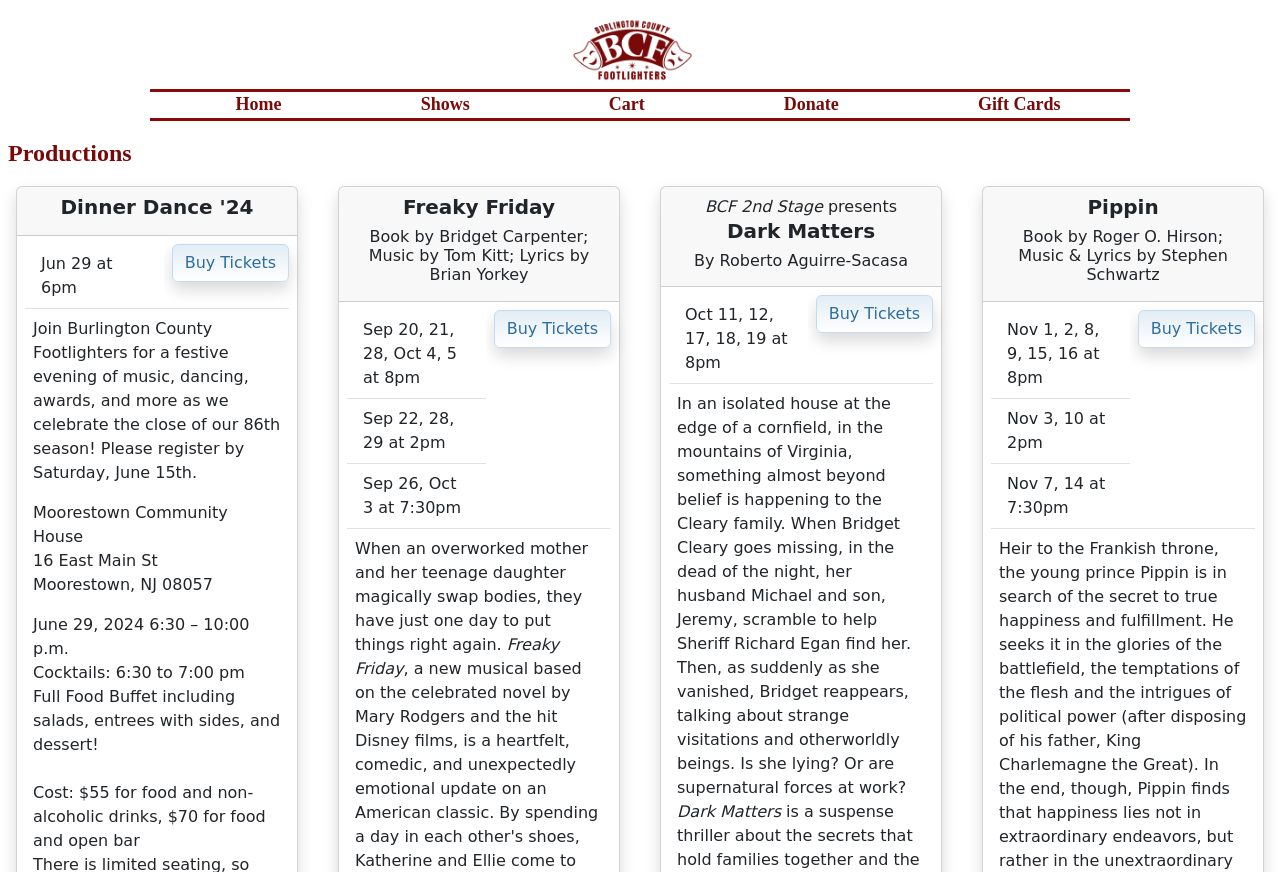Please provide the bounding box coordinates for the element that needs to be clicked to perform the following instruction: "Buy tickets for Dark Matters". The coordinates should be given as four float numbers between 0 and 1, i.e., [left, top, right, bottom].

[0.637, 0.339, 0.729, 0.382]